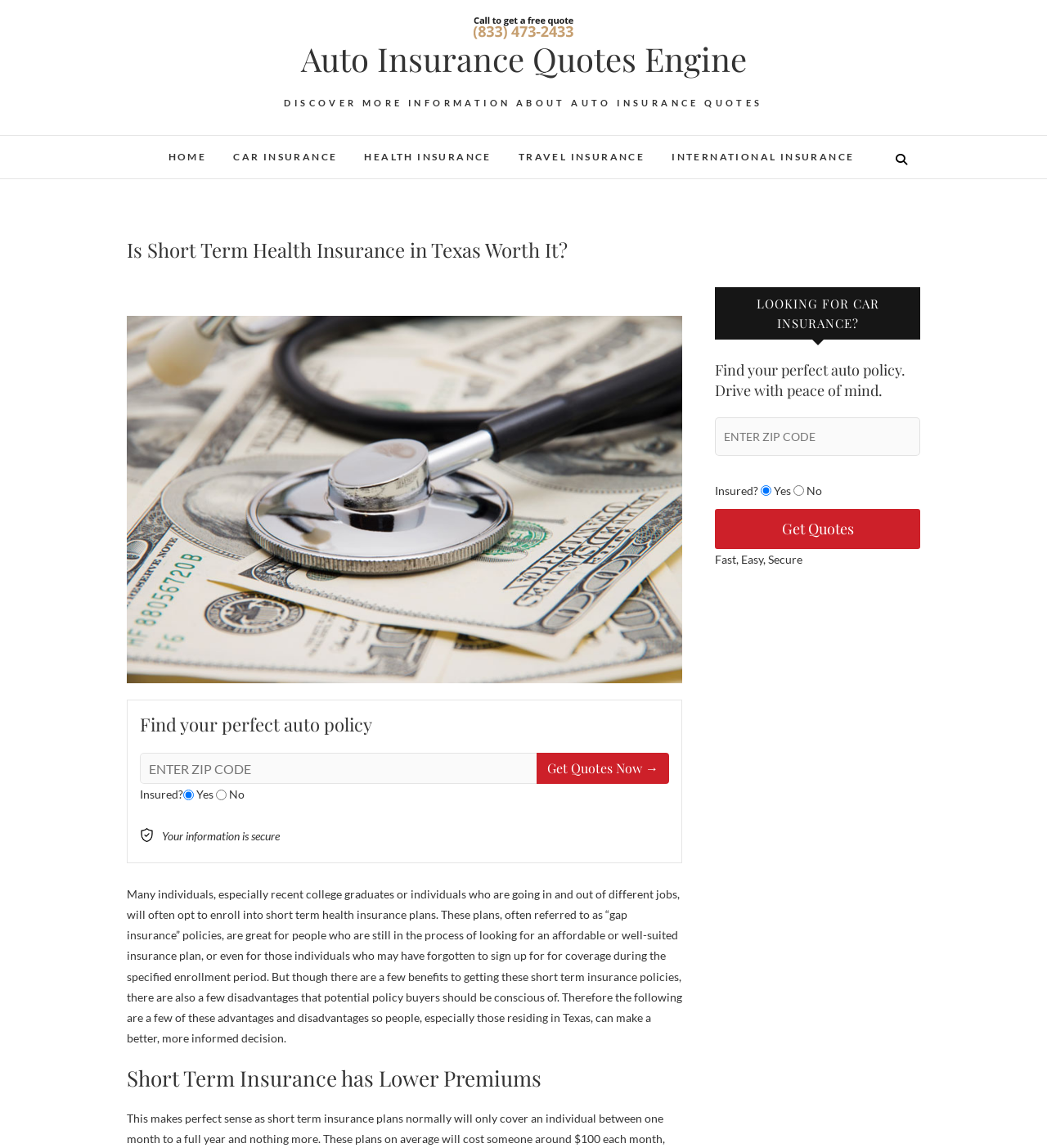Use the information in the screenshot to answer the question comprehensively: What is the main topic of this webpage?

Based on the webpage structure and content, I can see that the main topic is about short term health insurance, specifically in Texas. The heading 'Is Short Term Health Insurance in Texas Worth It?' and the text about the advantages and disadvantages of short term insurance policies suggest that the webpage is focused on this topic.